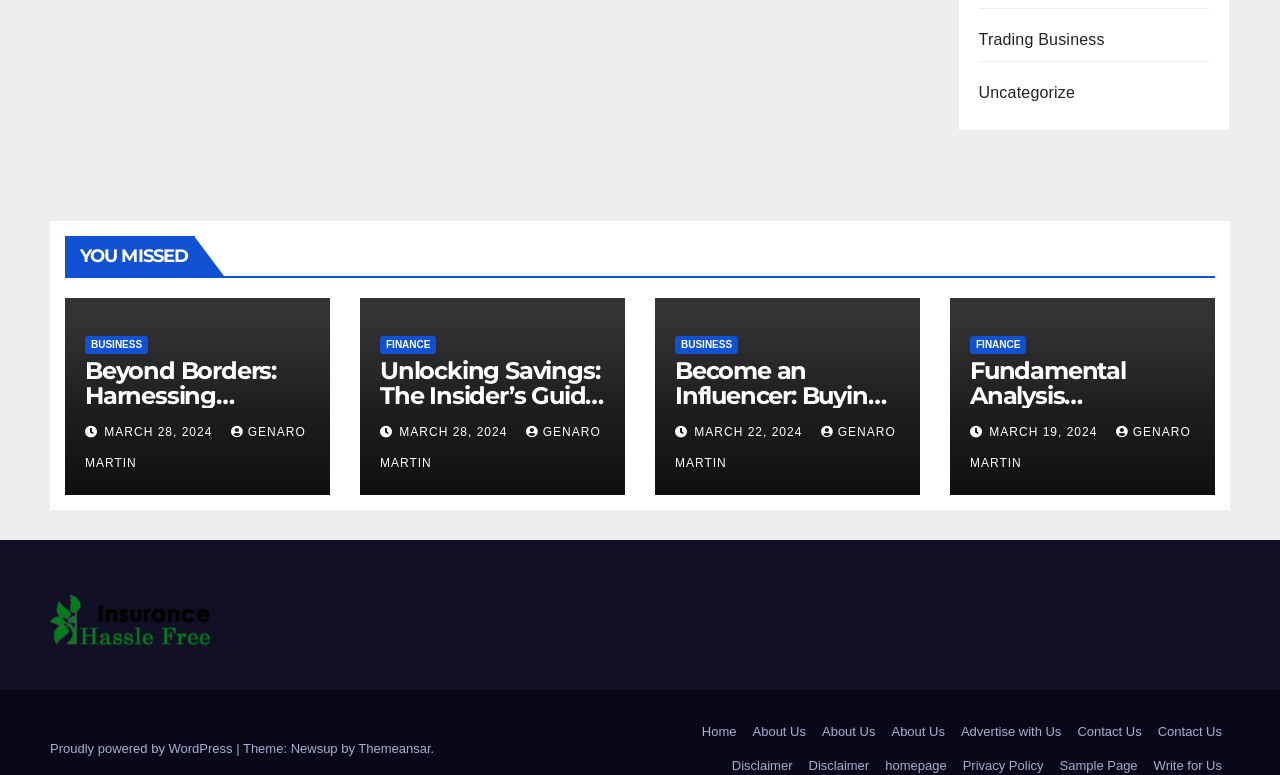How many articles are on this webpage?
Please respond to the question with a detailed and thorough explanation.

I counted the number of headings on the webpage, which are 'Beyond Borders: Harnessing Offshore Dedicated Servers for Global Performance', 'Unlocking Savings: The Insider’s Guide to Futures Trading Discounts', 'Become an Influencer: Buying Instagram Followers', and 'Fundamental Analysis Demystified: Understanding Company Fundamentals'. There are 4 headings, so there are 4 articles on this webpage.